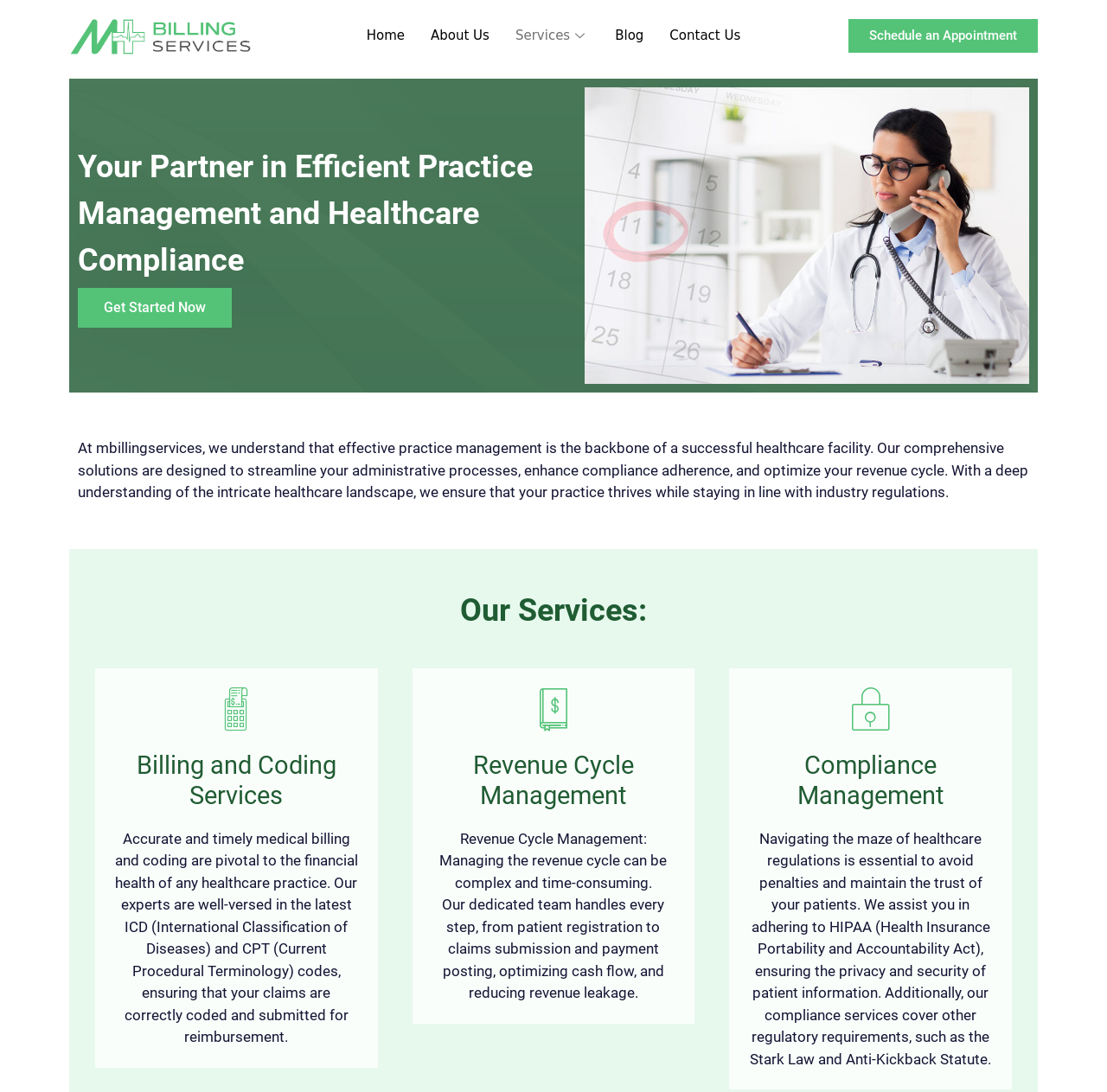Extract the bounding box coordinates for the HTML element that matches this description: "Get Started Now". The coordinates should be four float numbers between 0 and 1, i.e., [left, top, right, bottom].

[0.07, 0.264, 0.209, 0.3]